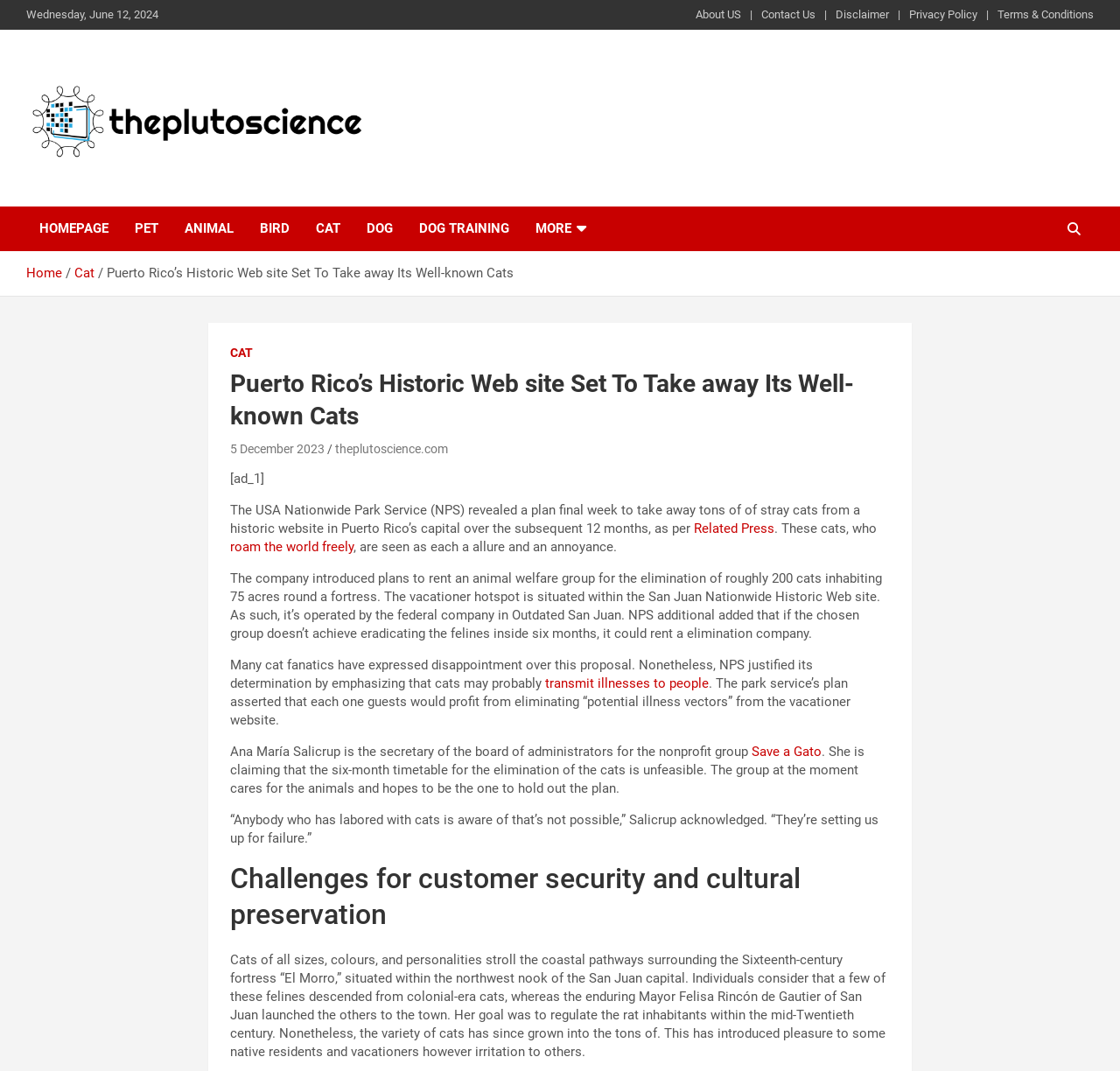From the details in the image, provide a thorough response to the question: What is the date of the article?

The date of the article can be found at the top of the webpage, where it says 'Wednesday, June 12, 2024'. This indicates that the article was published on this specific date.